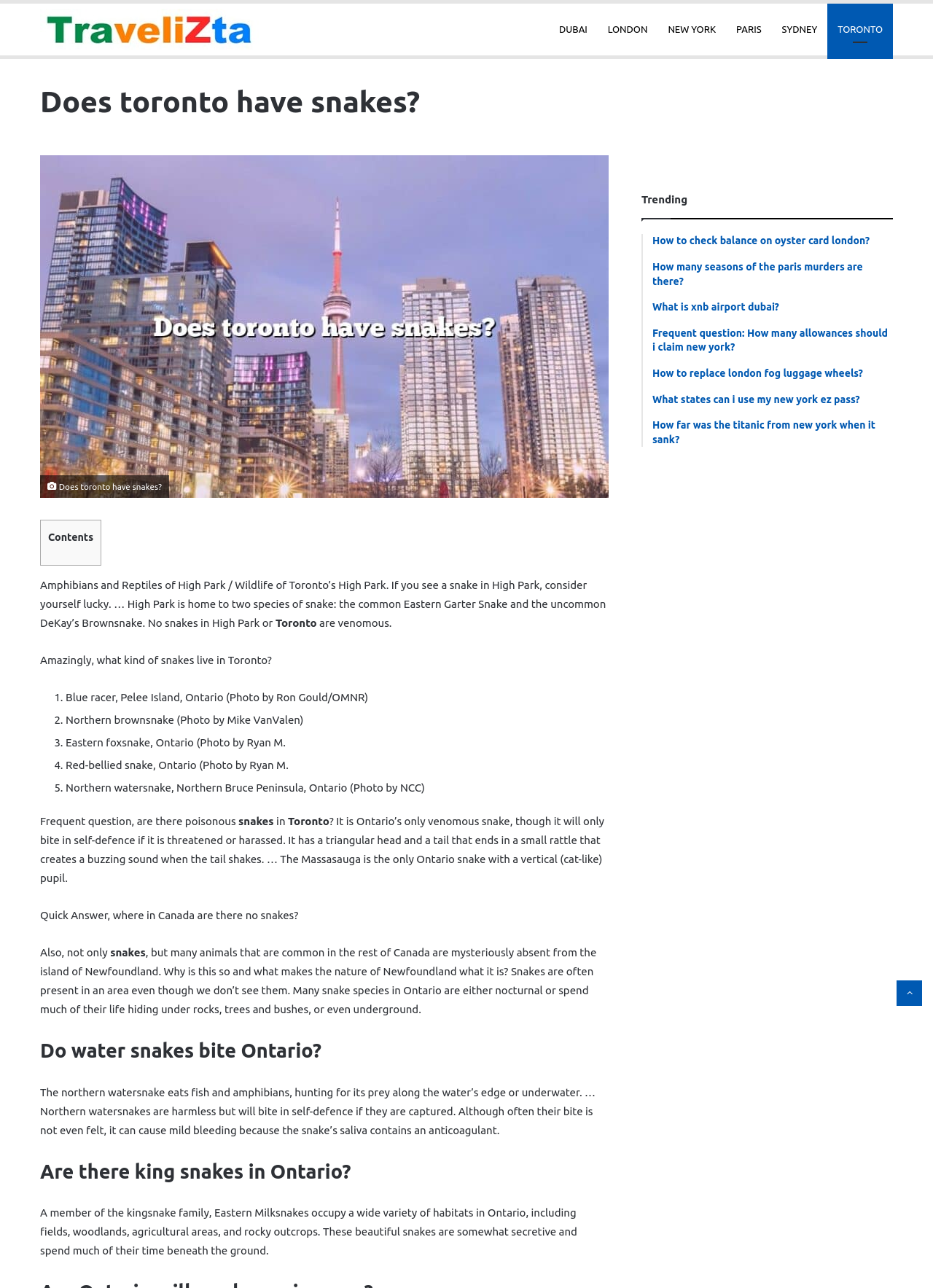Identify the bounding box coordinates of the section to be clicked to complete the task described by the following instruction: "Click on the 'How to check balance on oyster card london?' link". The coordinates should be four float numbers between 0 and 1, formatted as [left, top, right, bottom].

[0.699, 0.182, 0.957, 0.193]